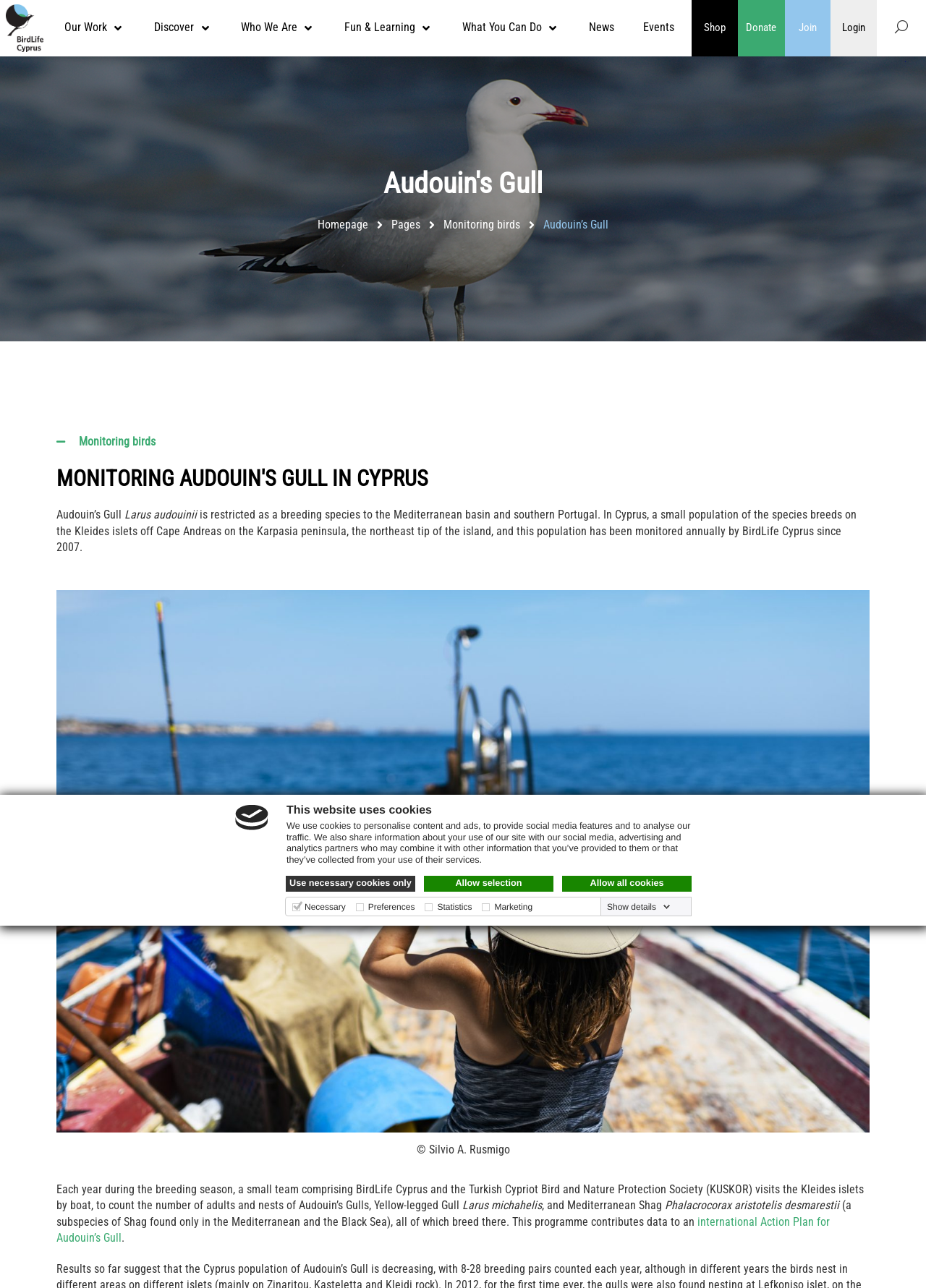Please locate the bounding box coordinates of the element's region that needs to be clicked to follow the instruction: "Download the PDF report". The bounding box coordinates should be provided as four float numbers between 0 and 1, i.e., [left, top, right, bottom].

None